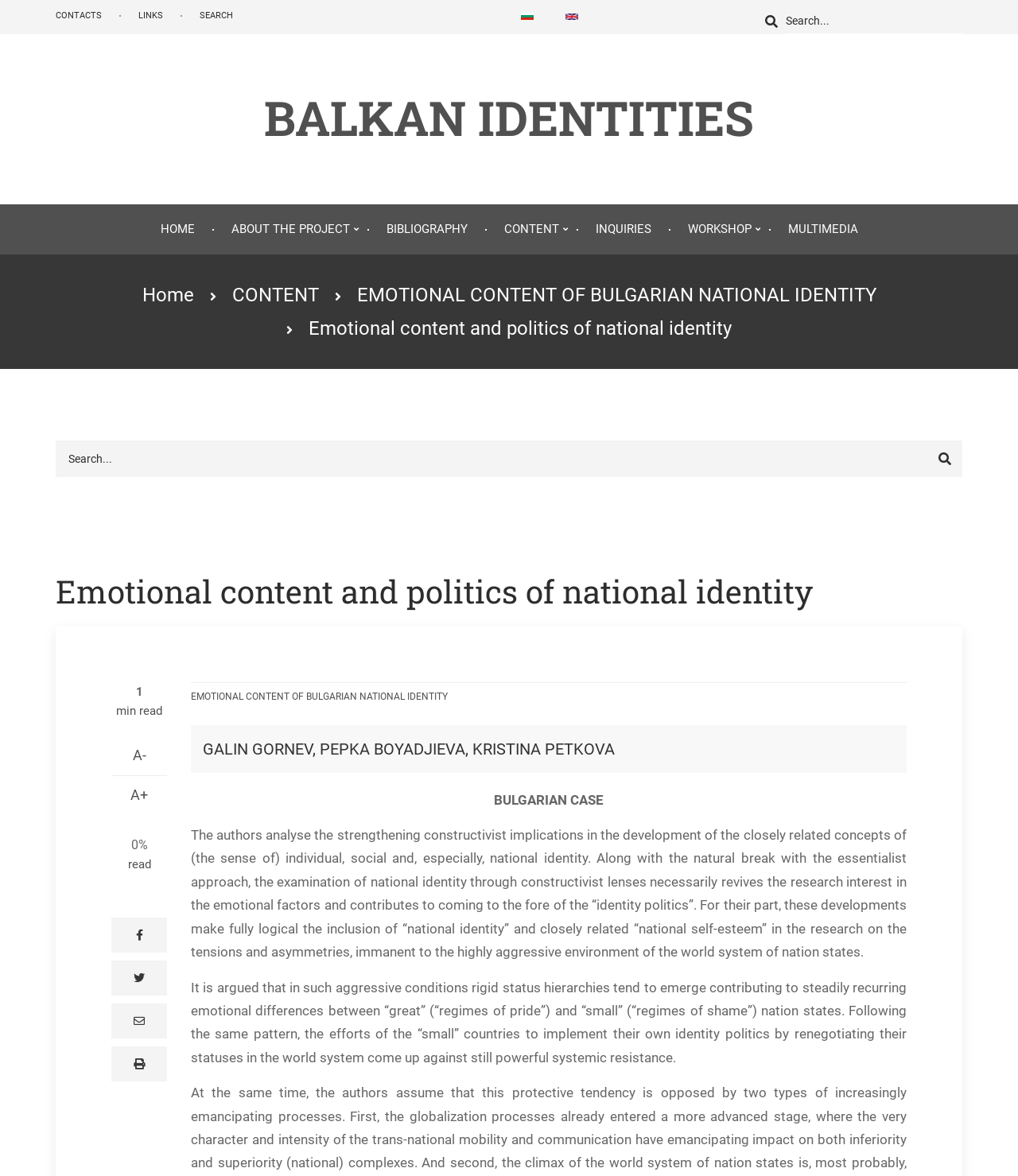What is the name of the project?
Provide a comprehensive and detailed answer to the question.

The name of the project can be found in the link 'BALKAN IDENTITIES' which is located at the top of the webpage, indicating that it is the title of the project.